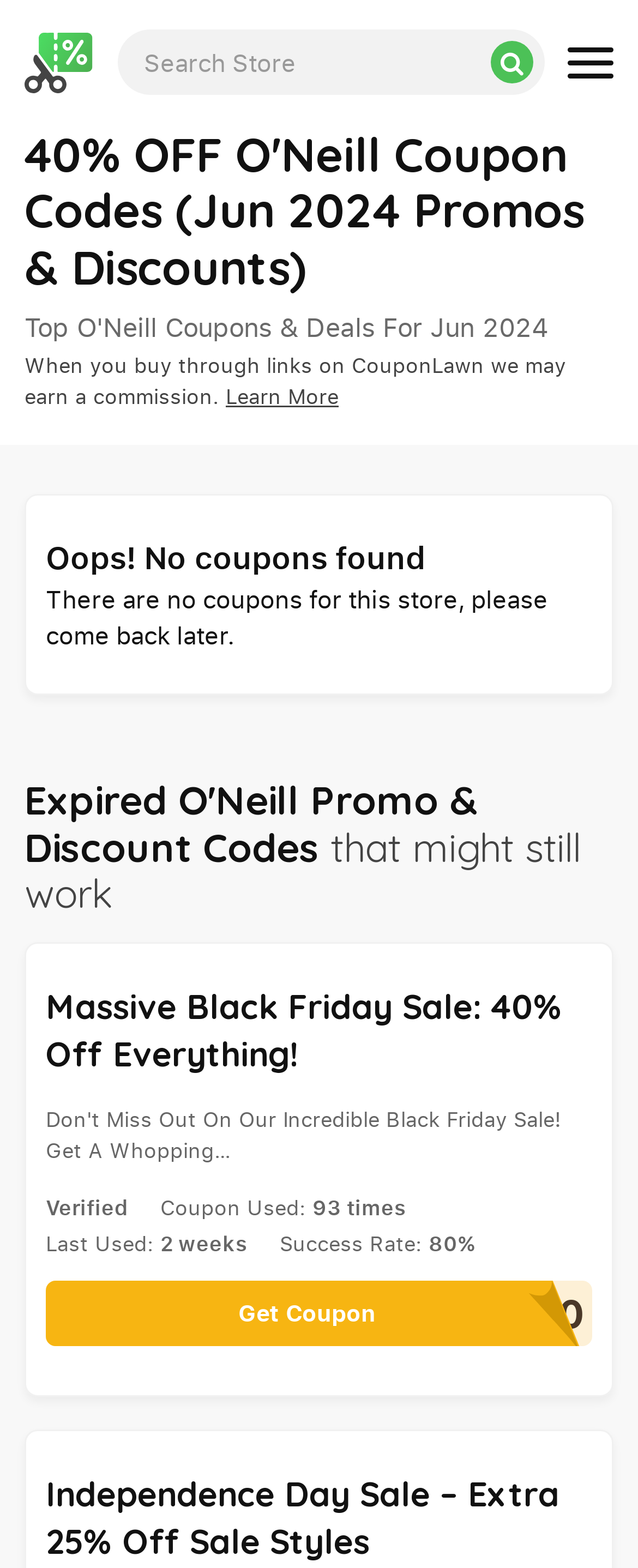Locate and extract the text of the main heading on the webpage.

40% OFF O'Neill Coupon Codes (Jun 2024 Promos & Discounts)